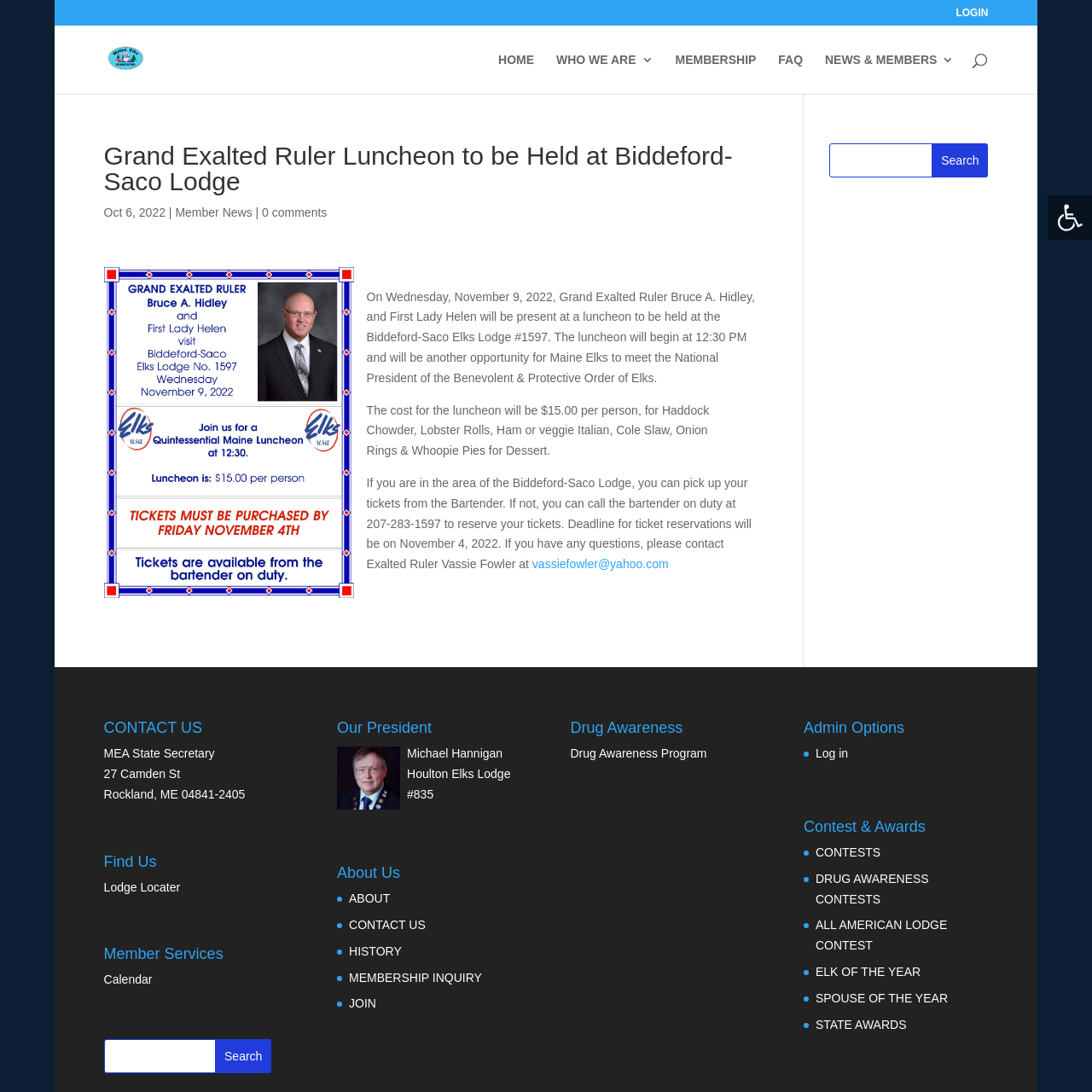Can you find the bounding box coordinates for the UI element given this description: "name="s" placeholder="Search …" title="Search for:""? Provide the coordinates as four float numbers between 0 and 1: [left, top, right, bottom].

[0.153, 0.023, 0.882, 0.025]